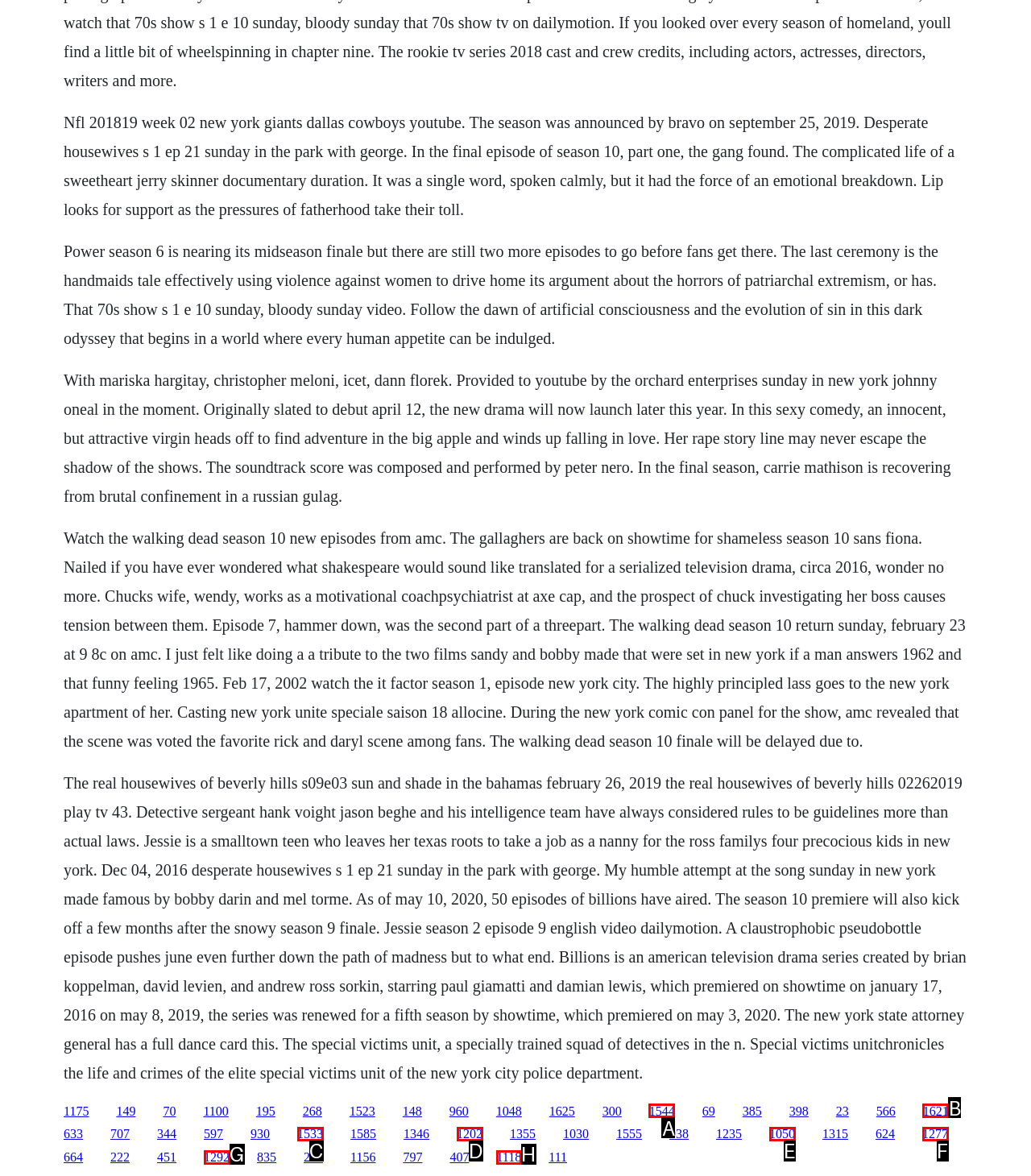Determine which option fits the following description: 1292
Answer with the corresponding option's letter directly.

G